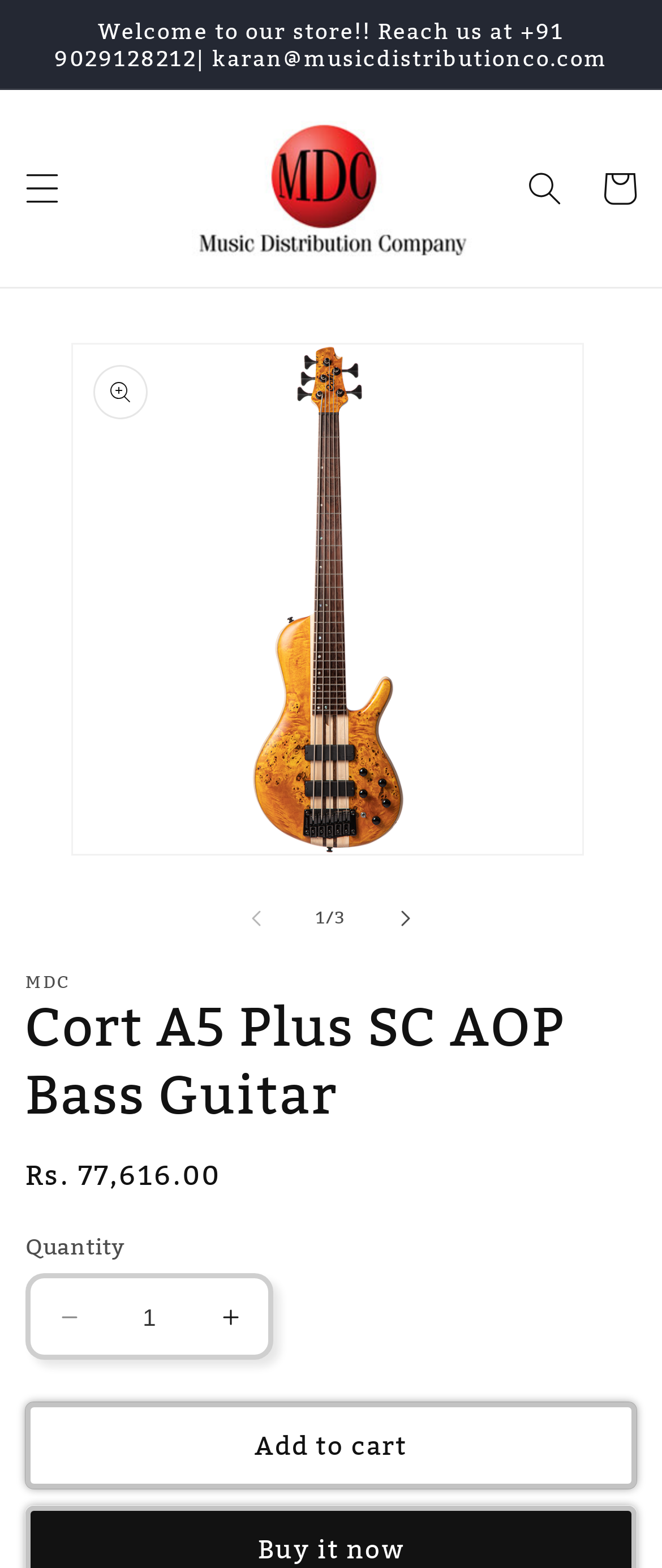Please give a succinct answer using a single word or phrase:
What can I do with the bass guitar on this webpage?

Add to cart